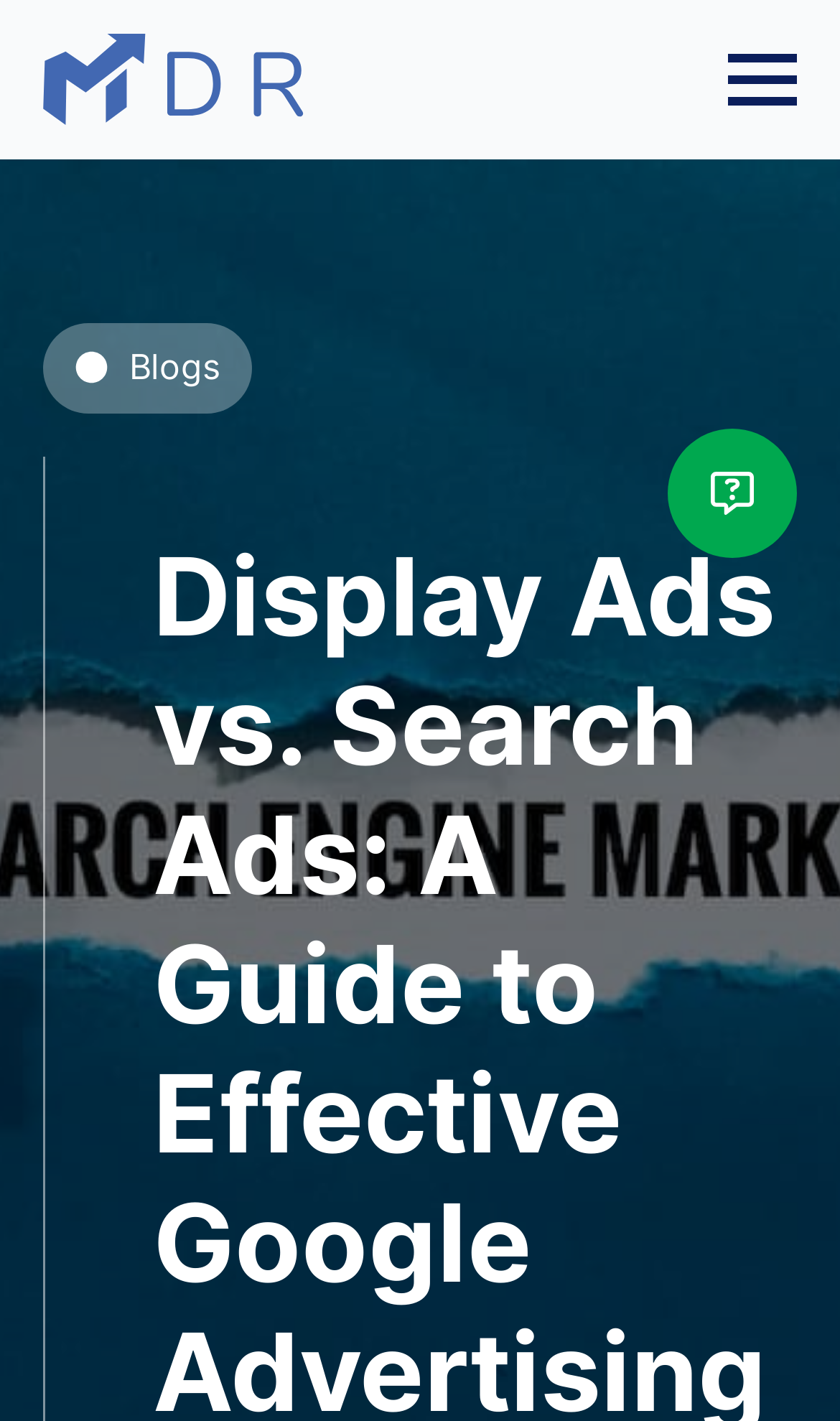How many columns are there in the navigation menu?
Look at the screenshot and give a one-word or phrase answer.

1